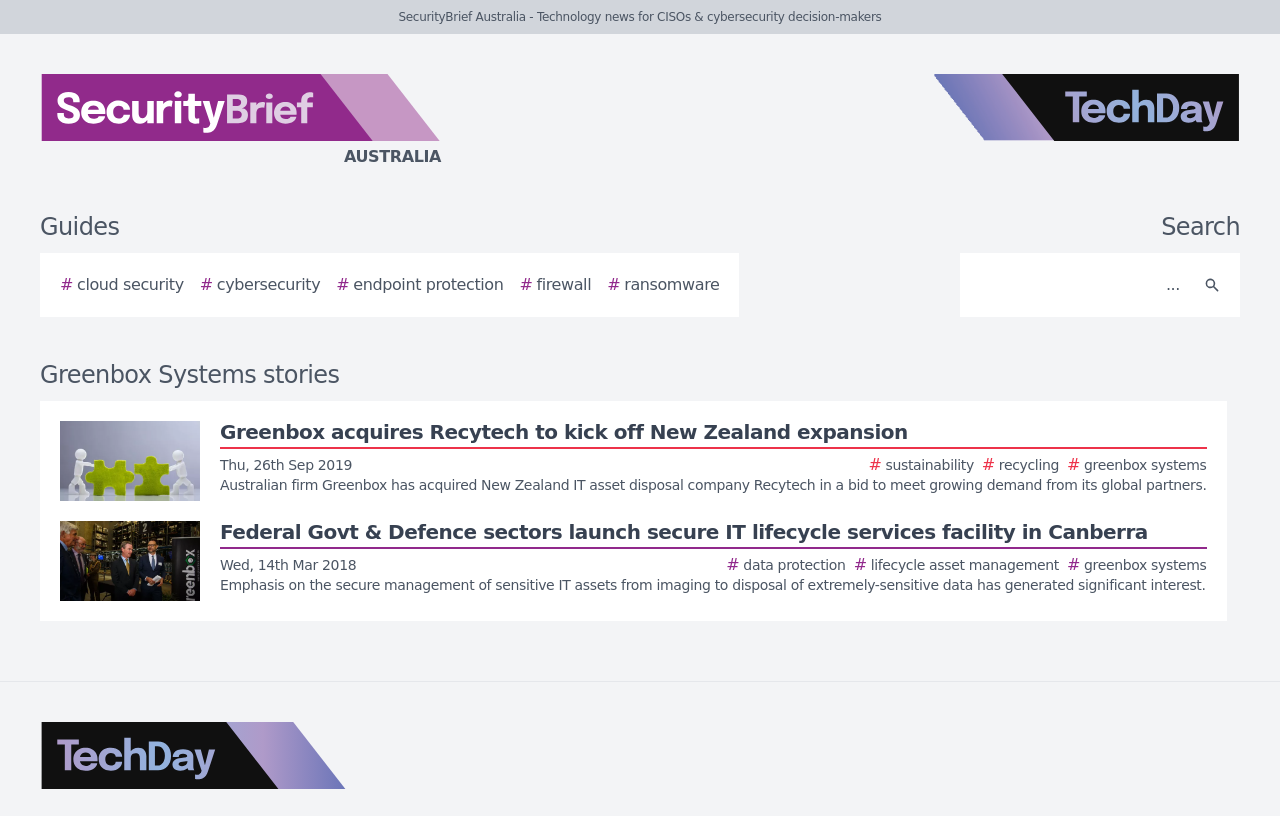Offer a detailed account of what is visible on the webpage.

The webpage is a list of stories related to Greenbox Systems, a technology company. At the top, there is a header section with the website's title "SecurityBrief Australia - Technology news for CISOs & cybersecurity decision-makers" and two logos: the SecurityBrief Australia logo on the left and the TechDay logo on the right. 

Below the header, there are several navigation links, including "Guides" and a series of tags such as "# cloud security", "# cybersecurity", "# endpoint protection", "# firewall", and "# ransomware". On the right side of these links, there is a search bar with a "Search" button and a magnifying glass icon.

The main content of the webpage is a list of stories about Greenbox Systems, with a heading "Greenbox Systems stories". Each story is represented by a link with a brief summary and an accompanying image. There are three stories visible on the page, with the most recent one at the top. The stories are arranged in a vertical column, with the images aligned to the left and the summaries to the right. At the bottom of the page, there is another instance of the TechDay logo.